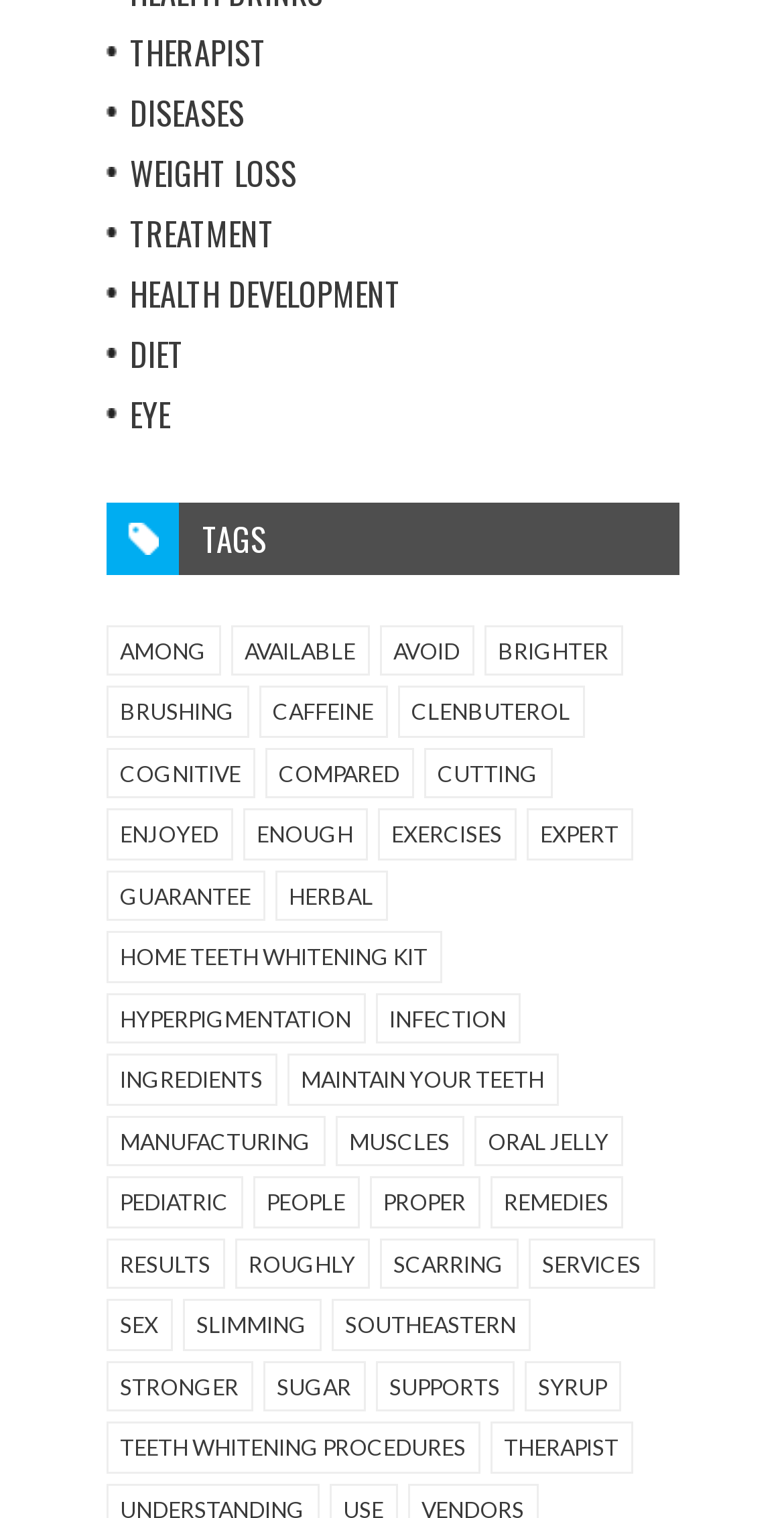Provide a brief response using a word or short phrase to this question:
How many main categories are listed at the top of the webpage?

6